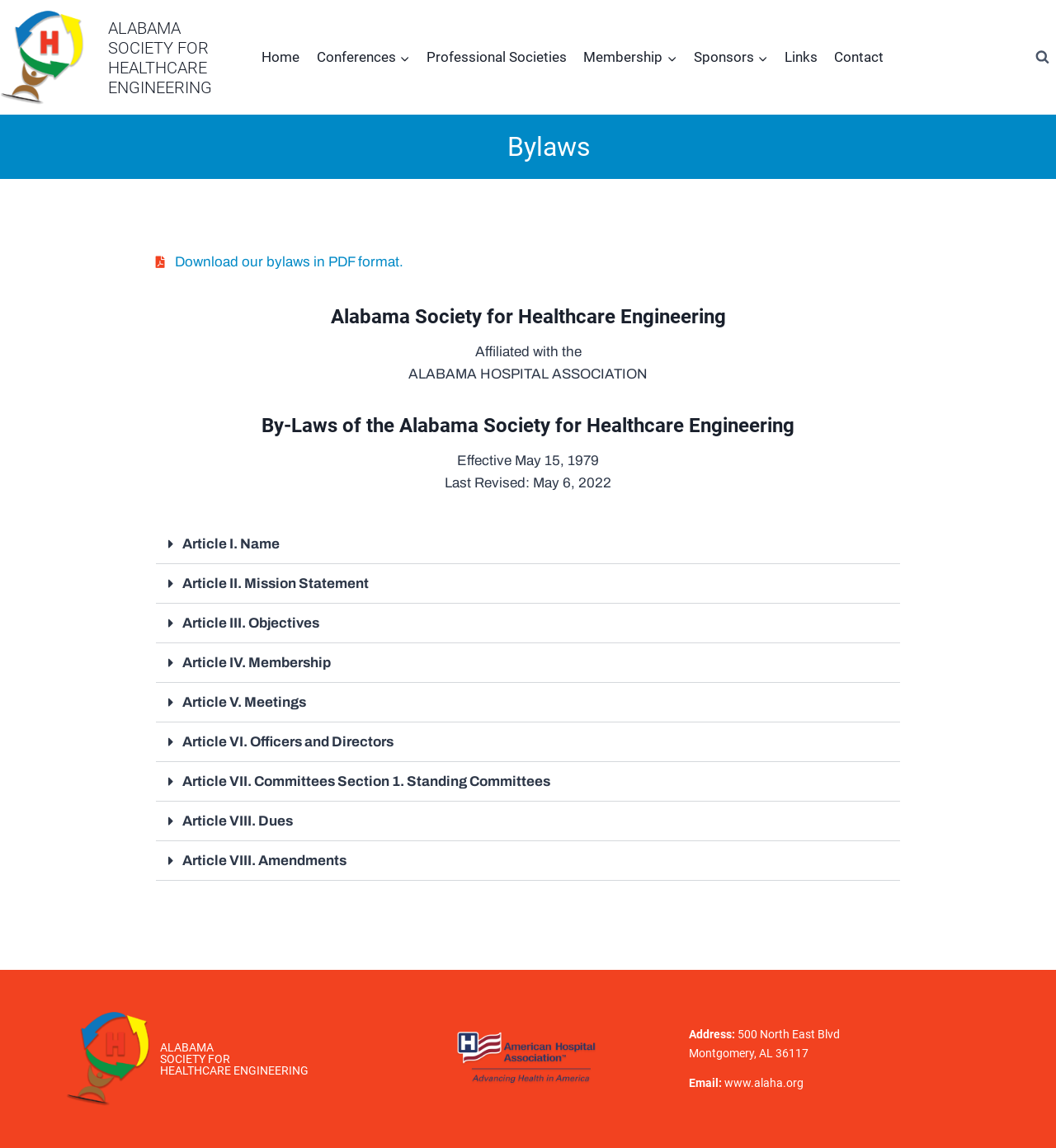Locate the coordinates of the bounding box for the clickable region that fulfills this instruction: "Expand the 'Conferences' menu".

[0.292, 0.033, 0.396, 0.067]